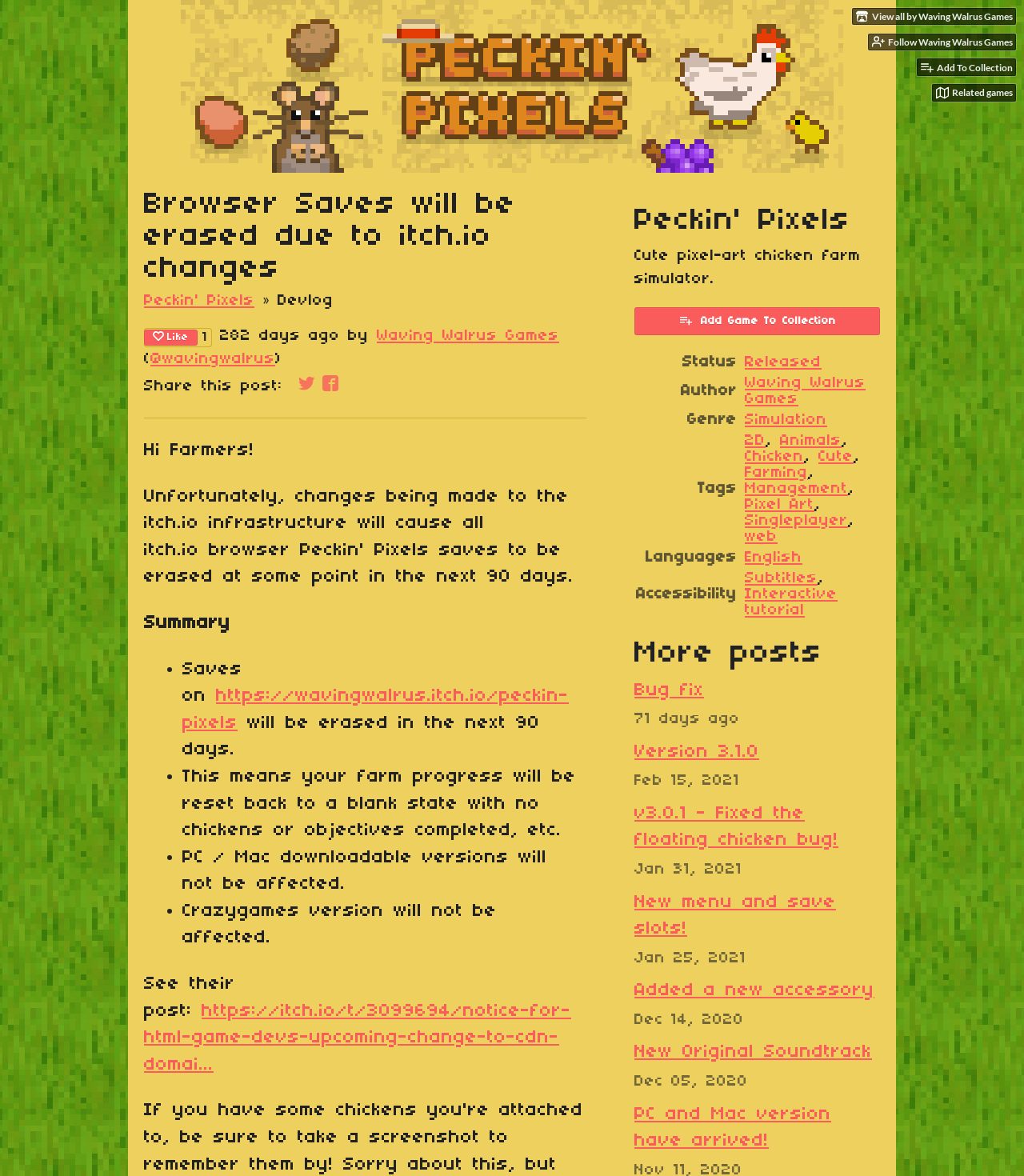Answer with a single word or phrase: 
What is the name of the game?

Peckin' Pixels